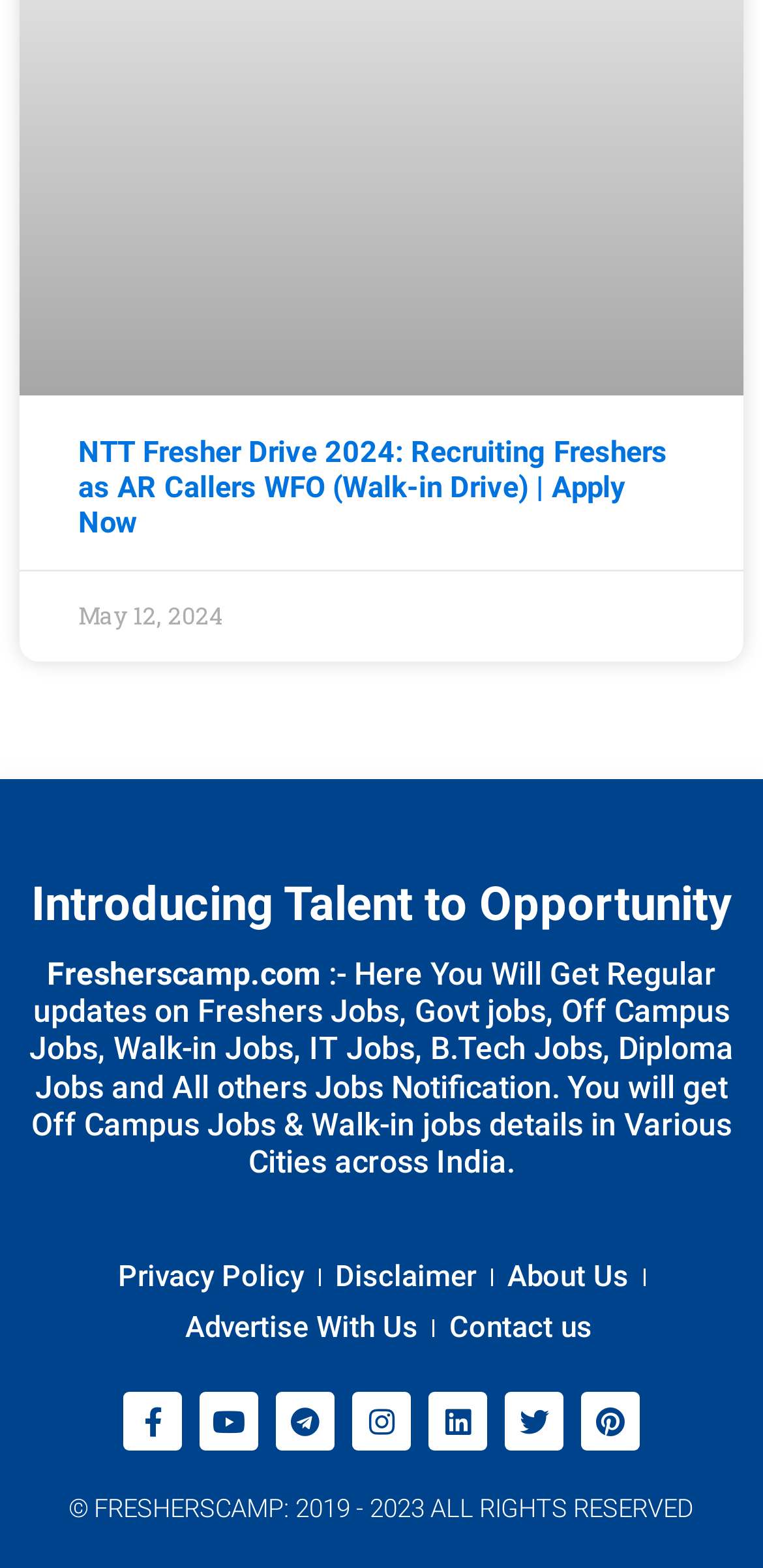What is the date mentioned on the webpage?
Refer to the image and answer the question using a single word or phrase.

May 12, 2024